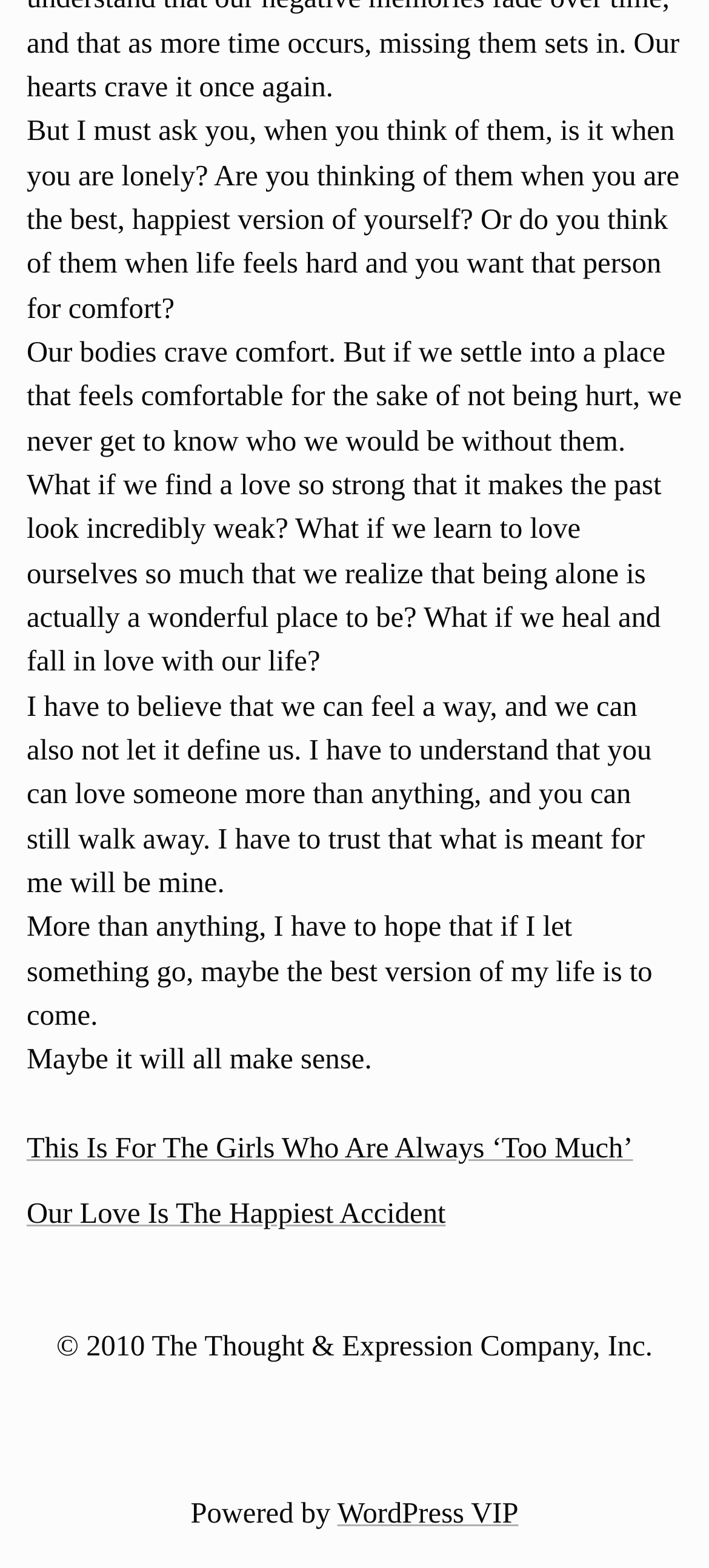What is the copyright year of the website?
Give a one-word or short phrase answer based on the image.

2010